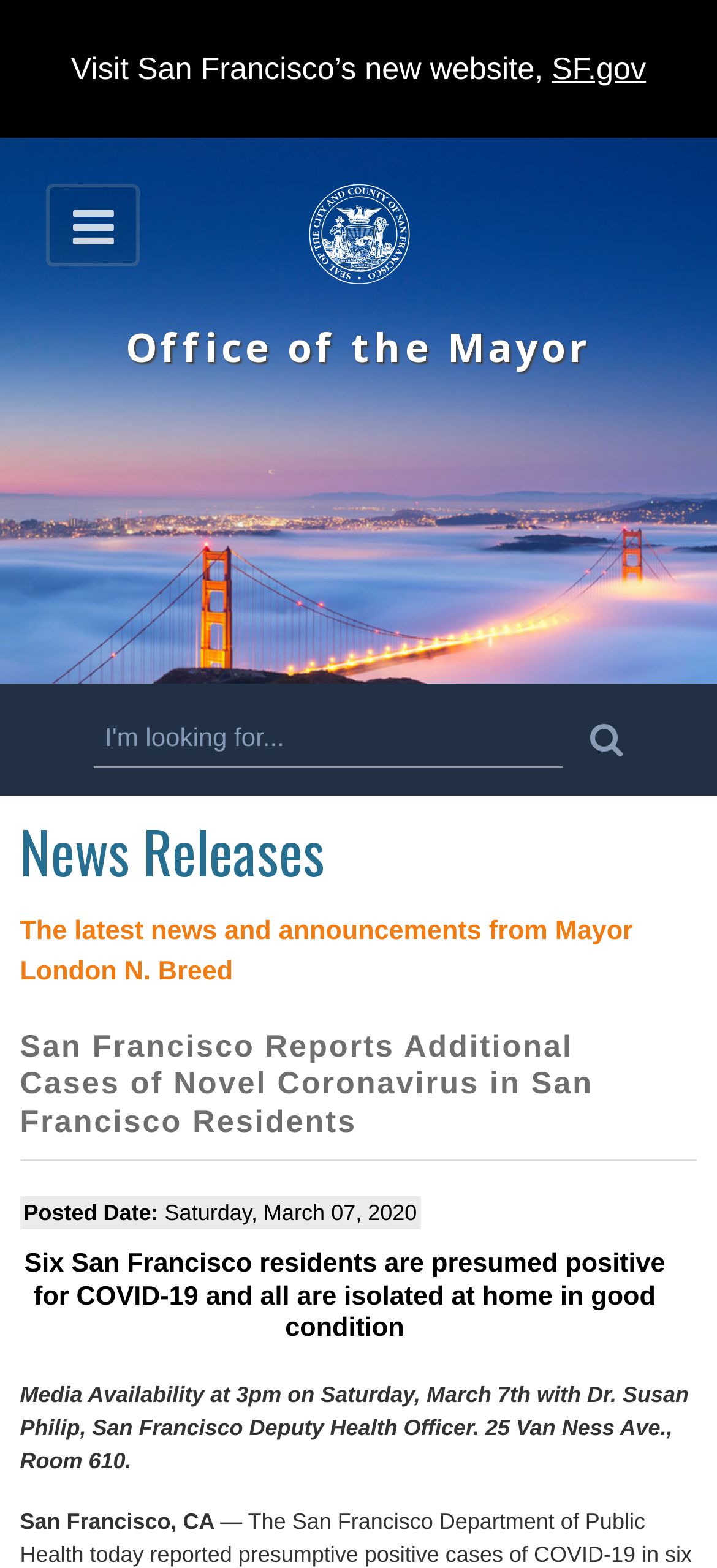What is the location of the media availability event?
Please use the image to deliver a detailed and complete answer.

I found this information in the text 'Media Availability at 3pm on Saturday, March 7th with Dr. Susan Philip, San Francisco Deputy Health Officer. 25 Van Ness Ave., Room 610.' which provides the location details of the event.